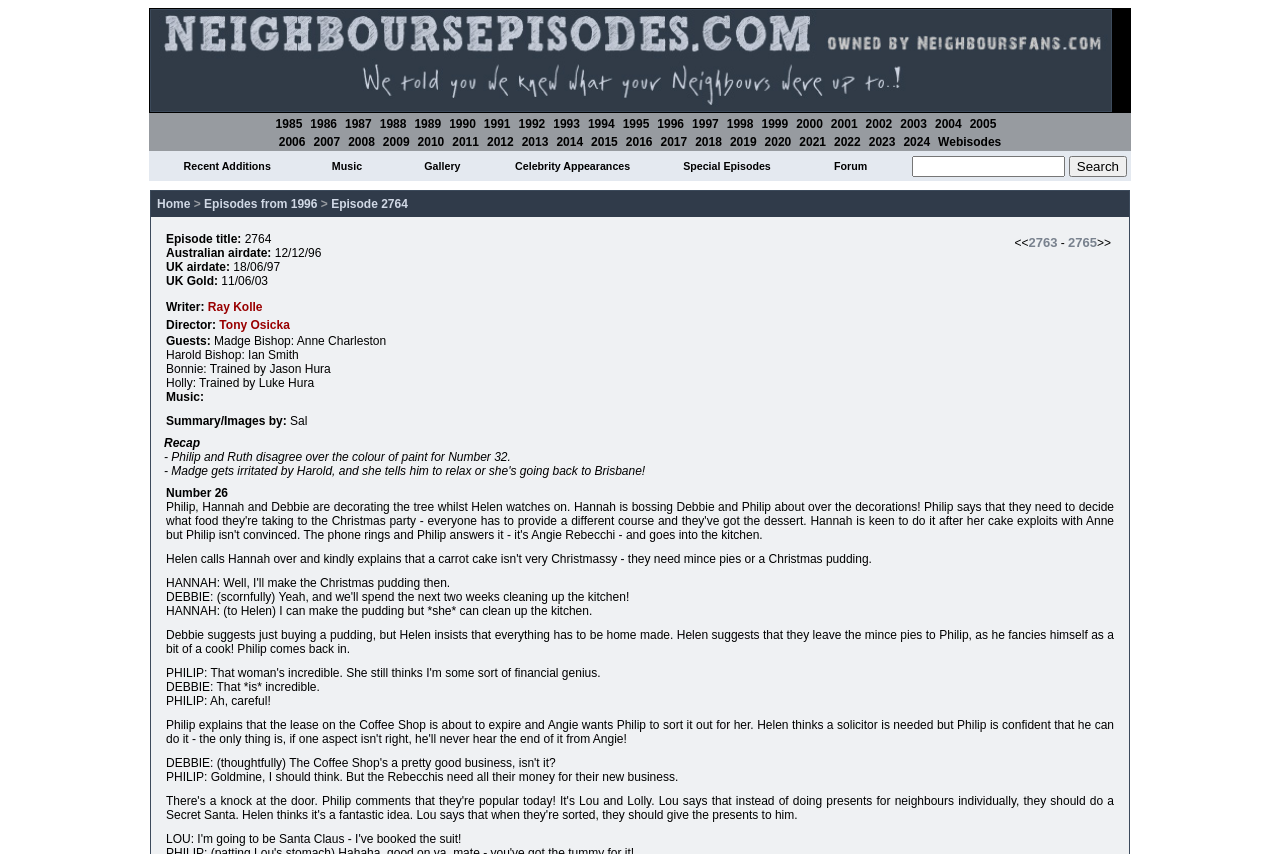Specify the bounding box coordinates of the element's area that should be clicked to execute the given instruction: "Go to music page". The coordinates should be four float numbers between 0 and 1, i.e., [left, top, right, bottom].

[0.259, 0.188, 0.283, 0.202]